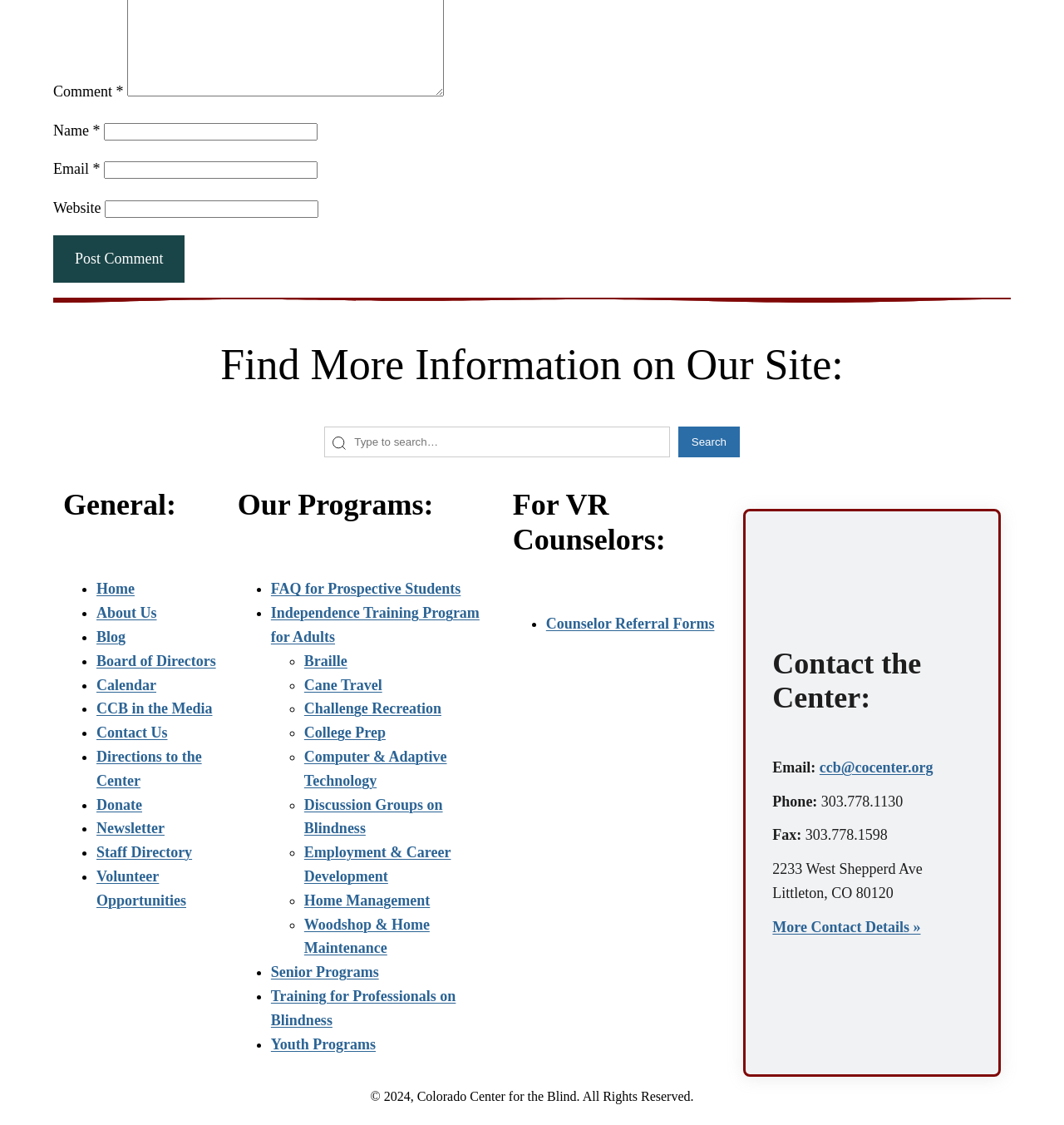Locate the bounding box coordinates of the clickable region to complete the following instruction: "Visit the About Us page."

[0.091, 0.538, 0.147, 0.552]